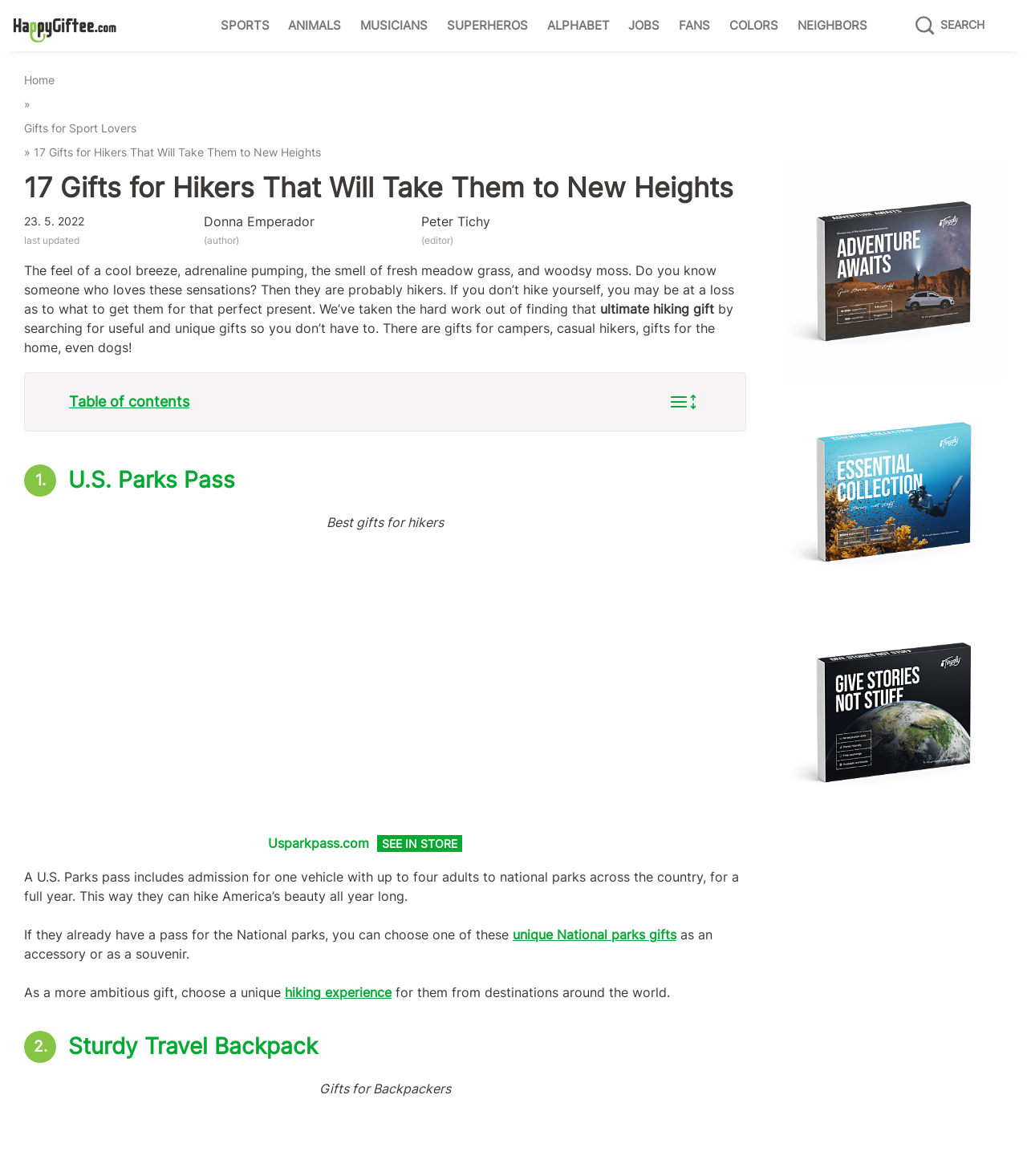Identify the bounding box for the described UI element. Provide the coordinates in (top-left x, top-left y, bottom-right x, bottom-right y) format with values ranging from 0 to 1: U.S. Parks Pass

[0.066, 0.396, 0.229, 0.419]